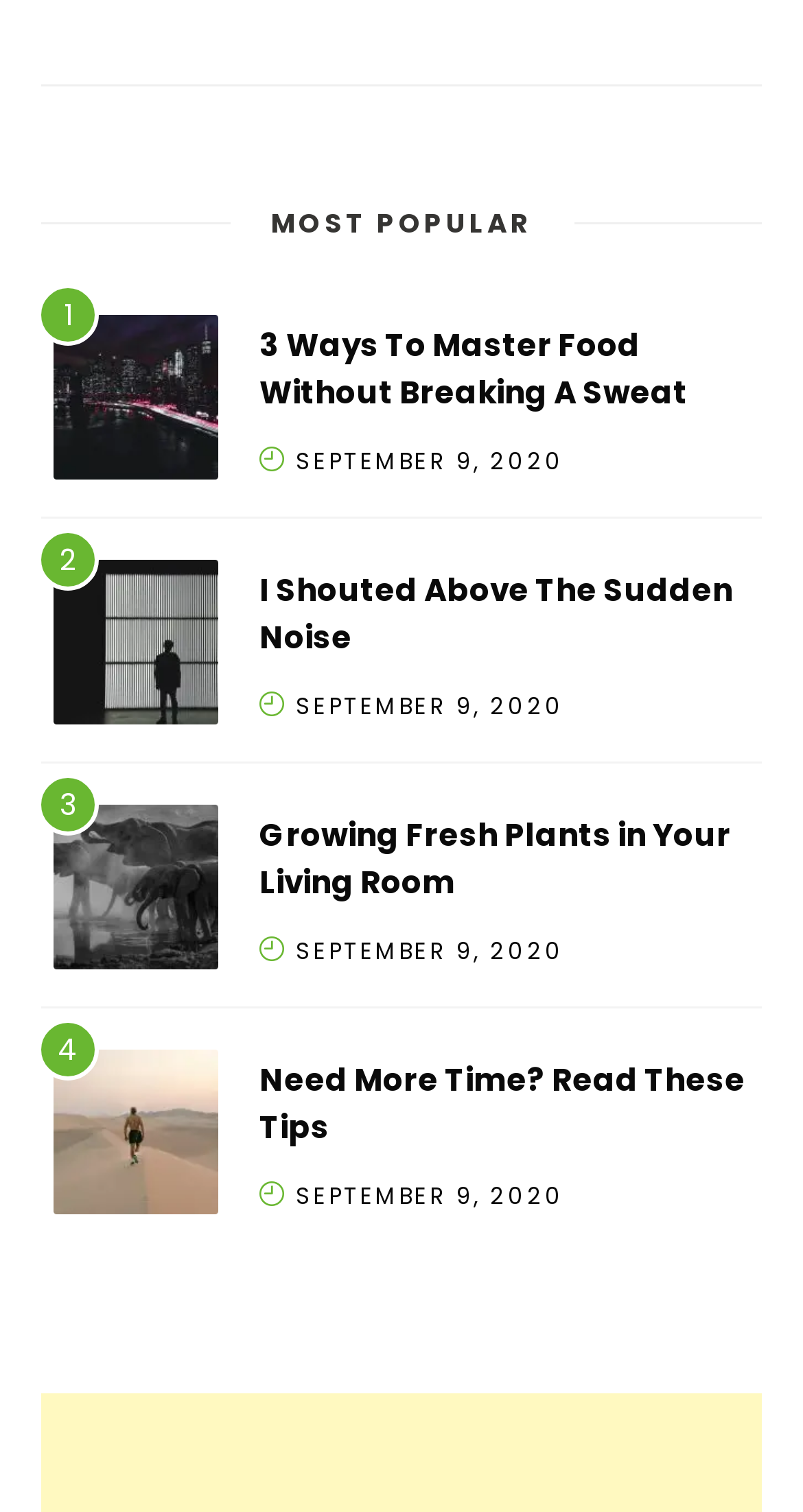How many articles are listed on this page?
Answer the question in as much detail as possible.

I counted the number of headings and links on the page, and there are four distinct articles listed, each with a heading, image, and link.